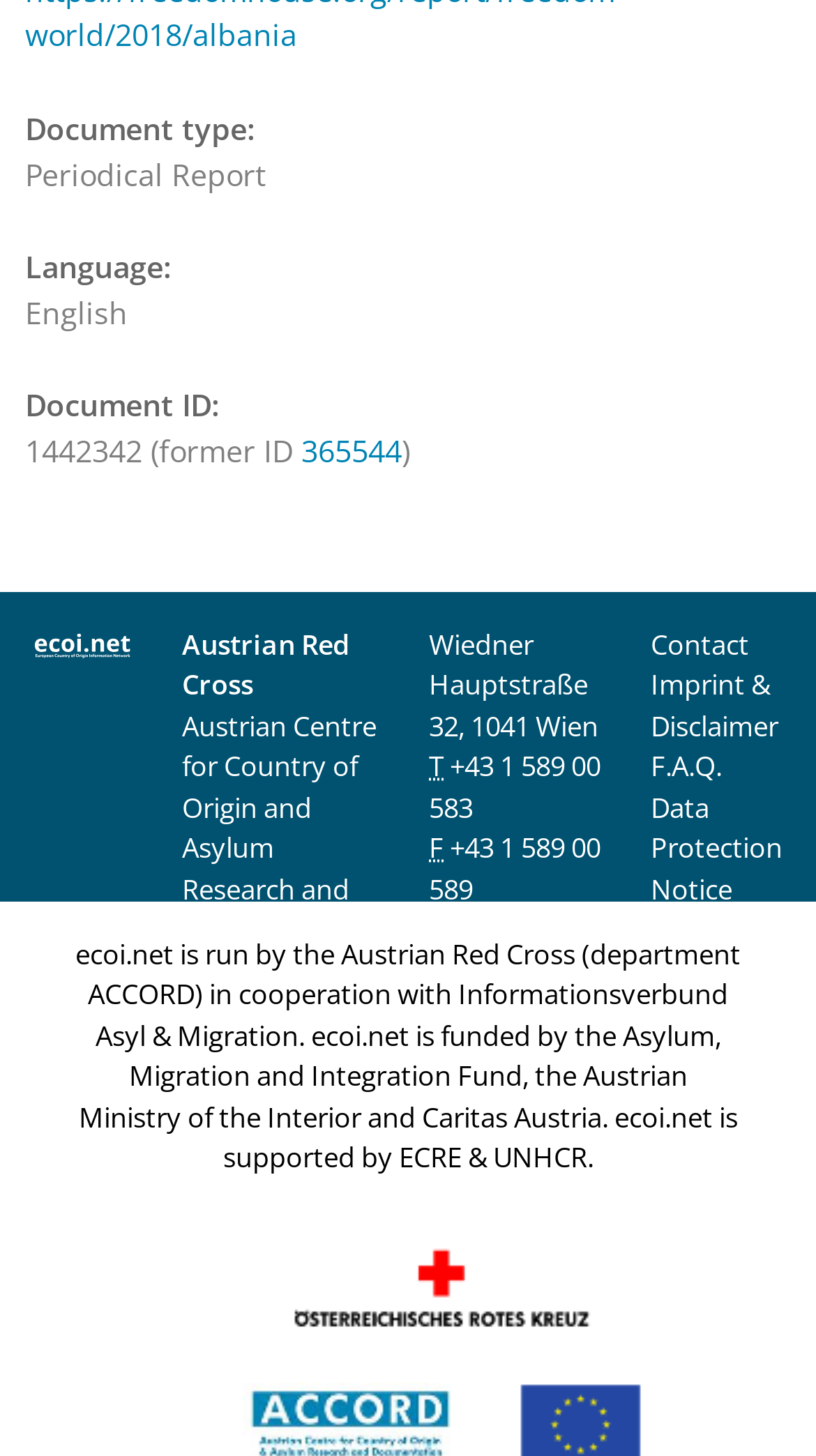Show the bounding box coordinates for the HTML element as described: "info@ecoi.net".

[0.526, 0.625, 0.736, 0.651]